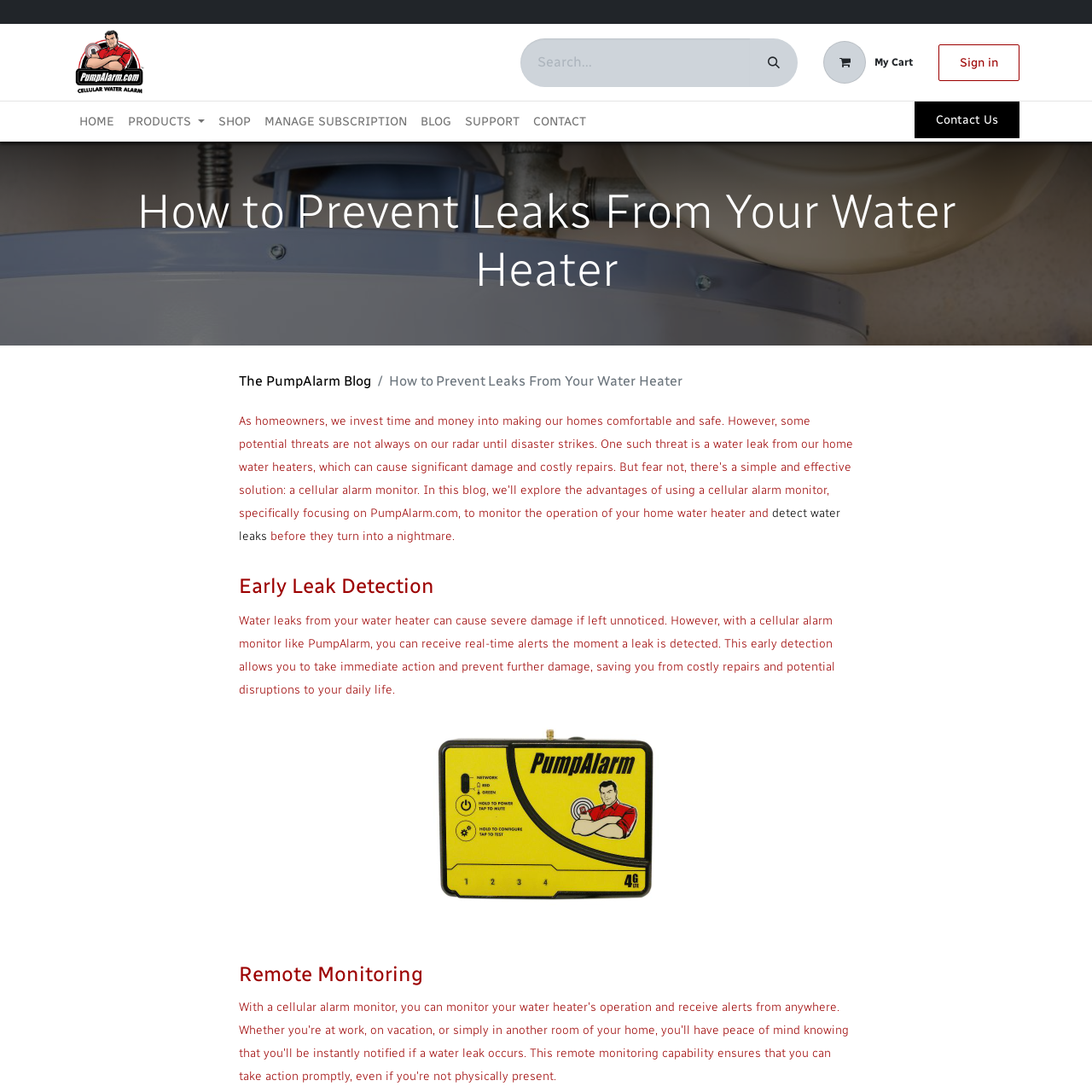Locate the bounding box coordinates of the clickable region necessary to complete the following instruction: "View my cart". Provide the coordinates in the format of four float numbers between 0 and 1, i.e., [left, top, right, bottom].

[0.801, 0.051, 0.836, 0.063]